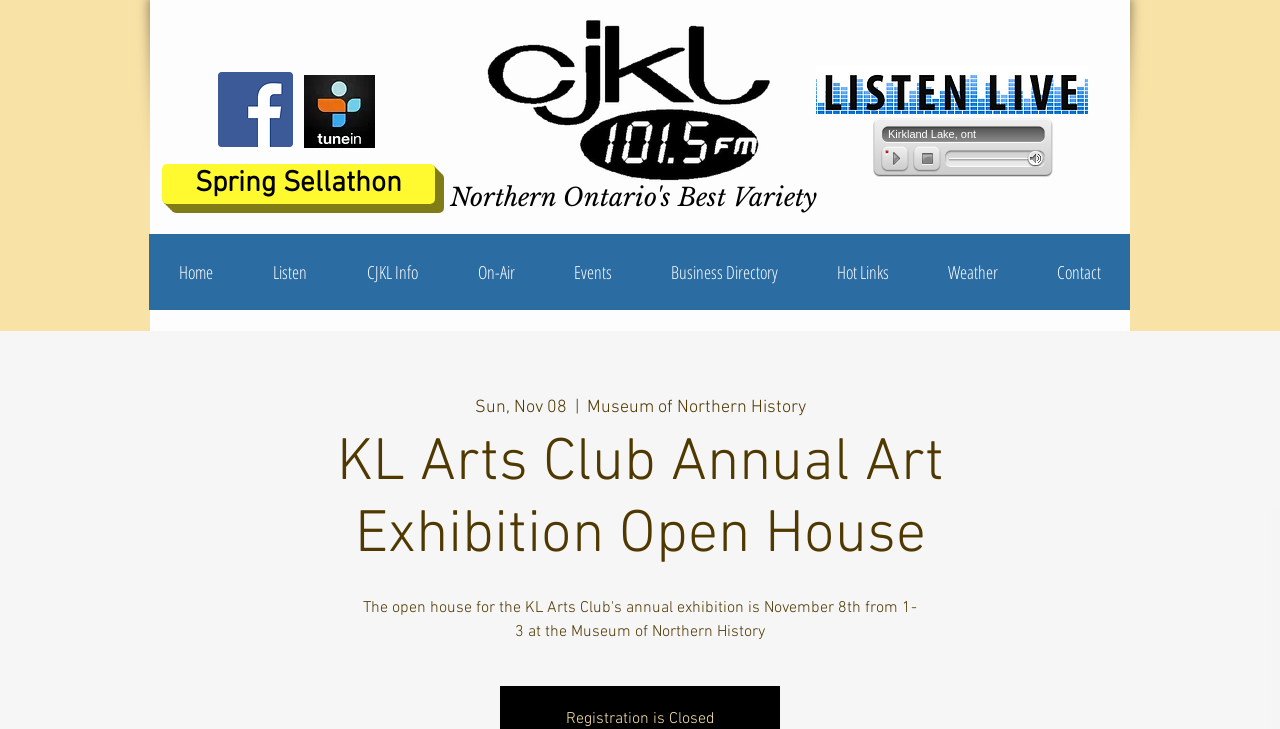Identify the bounding box for the UI element that is described as follows: "aria-label="Facebook Social Icon"".

[0.17, 0.099, 0.229, 0.202]